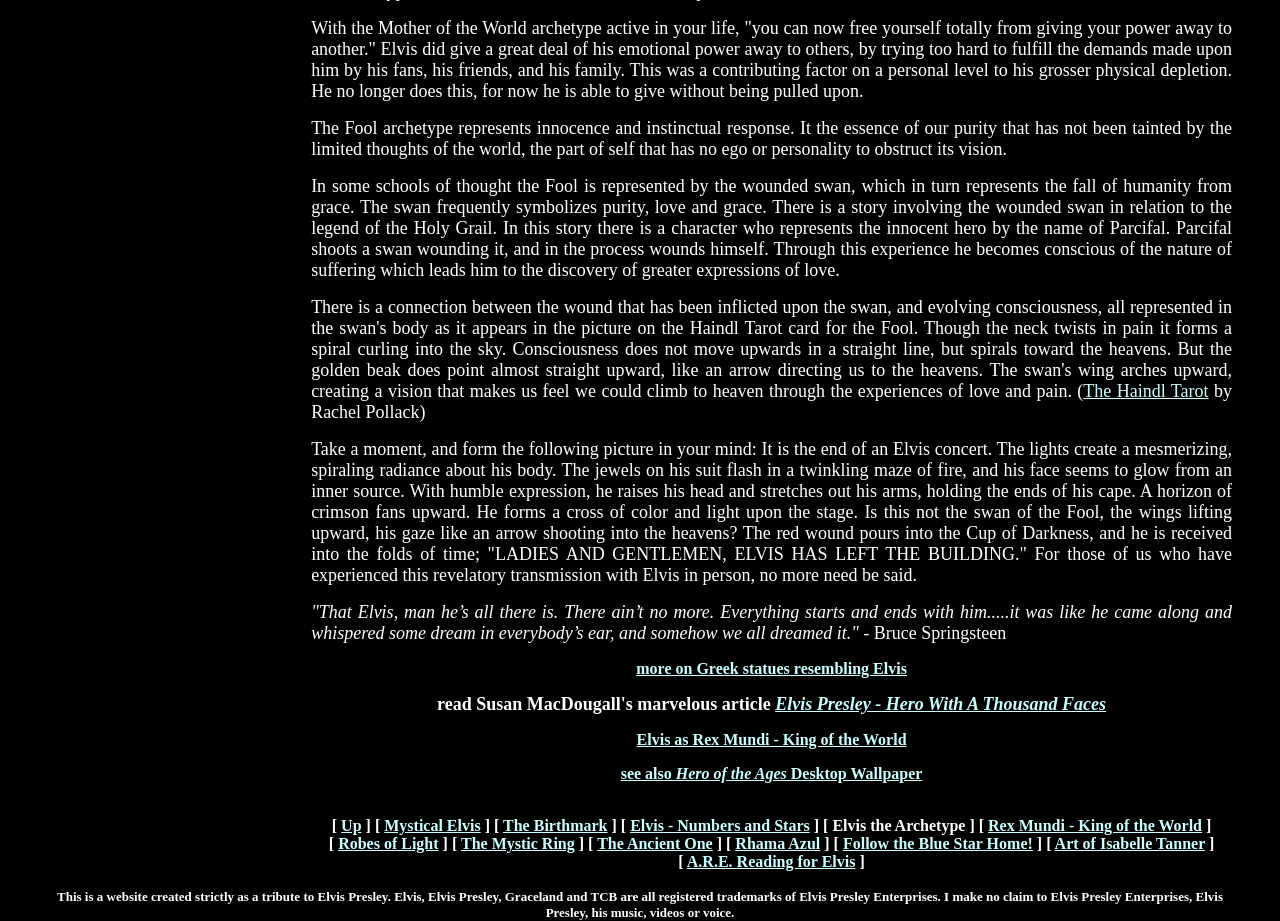What is the name of the tarot mentioned in the text?
Observe the image and answer the question with a one-word or short phrase response.

The Haindl Tarot